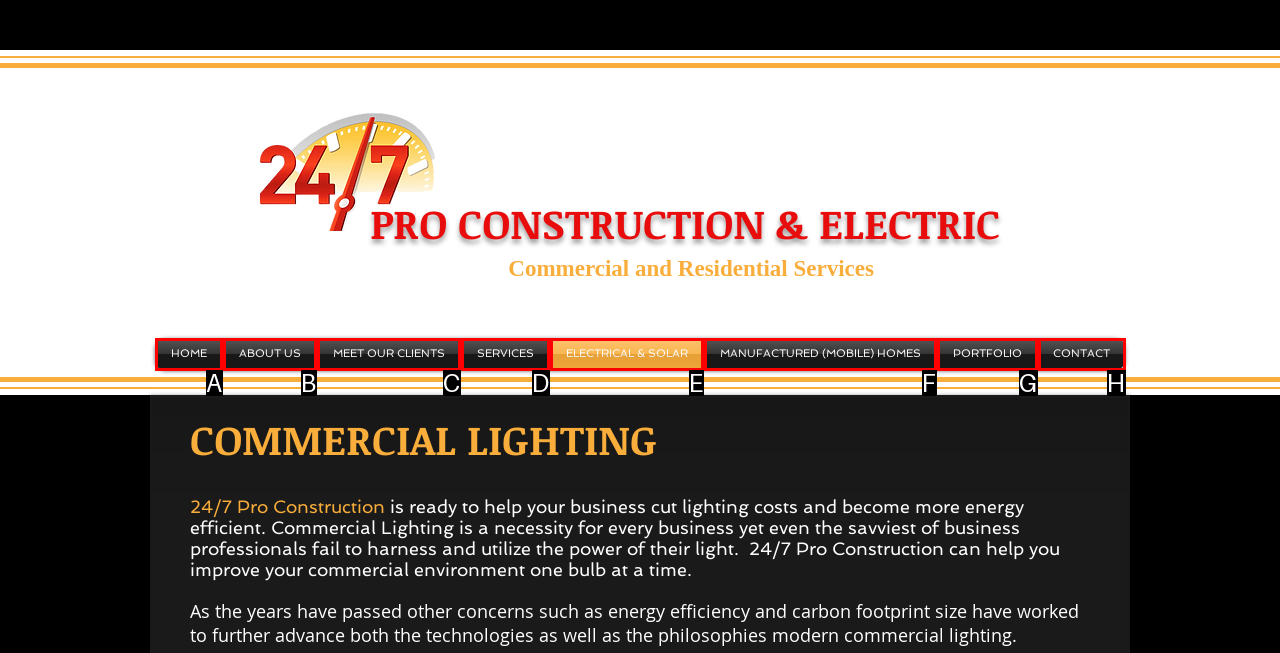Identify the option that corresponds to the description: ABOUT US 
Provide the letter of the matching option from the available choices directly.

B